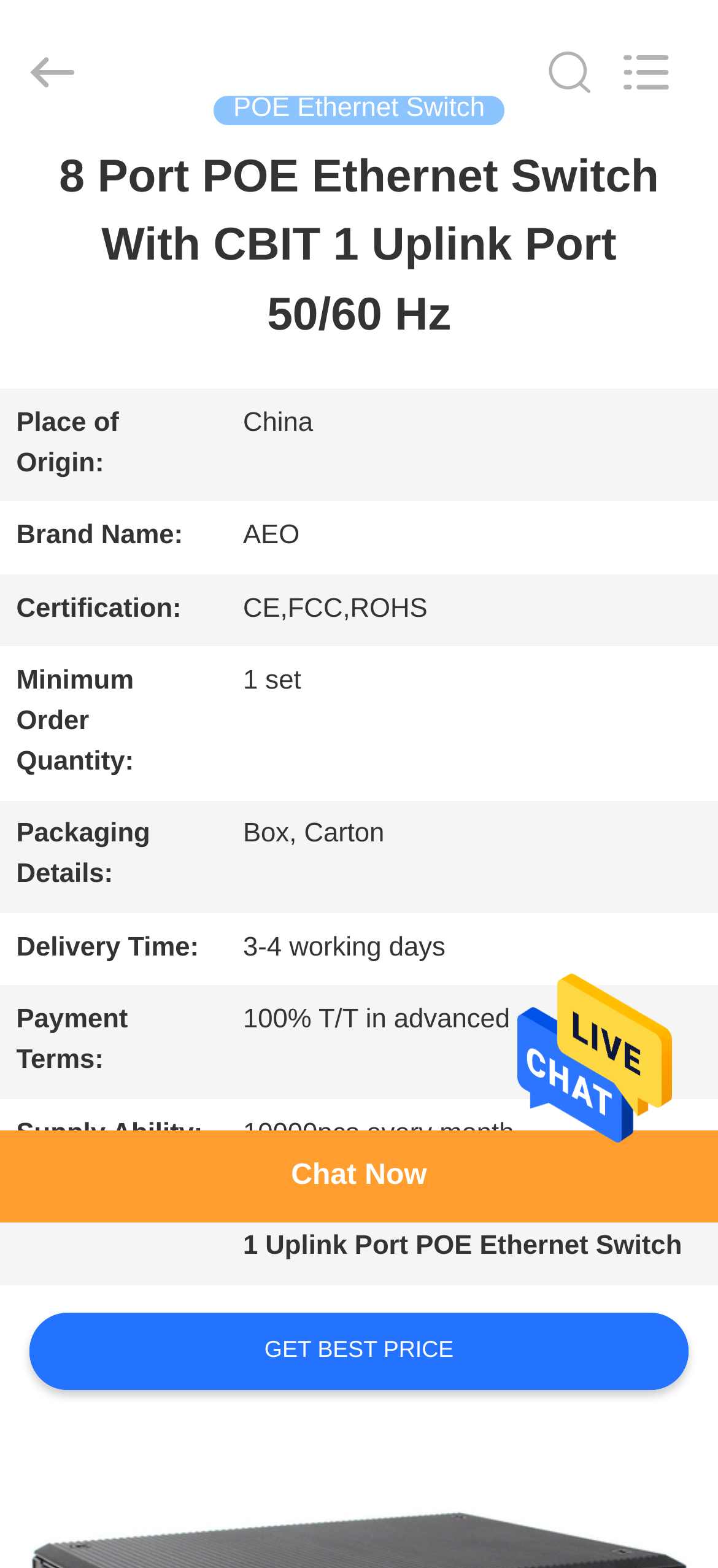Show the bounding box coordinates of the element that should be clicked to complete the task: "Search what you want".

[0.0, 0.0, 0.88, 0.092]